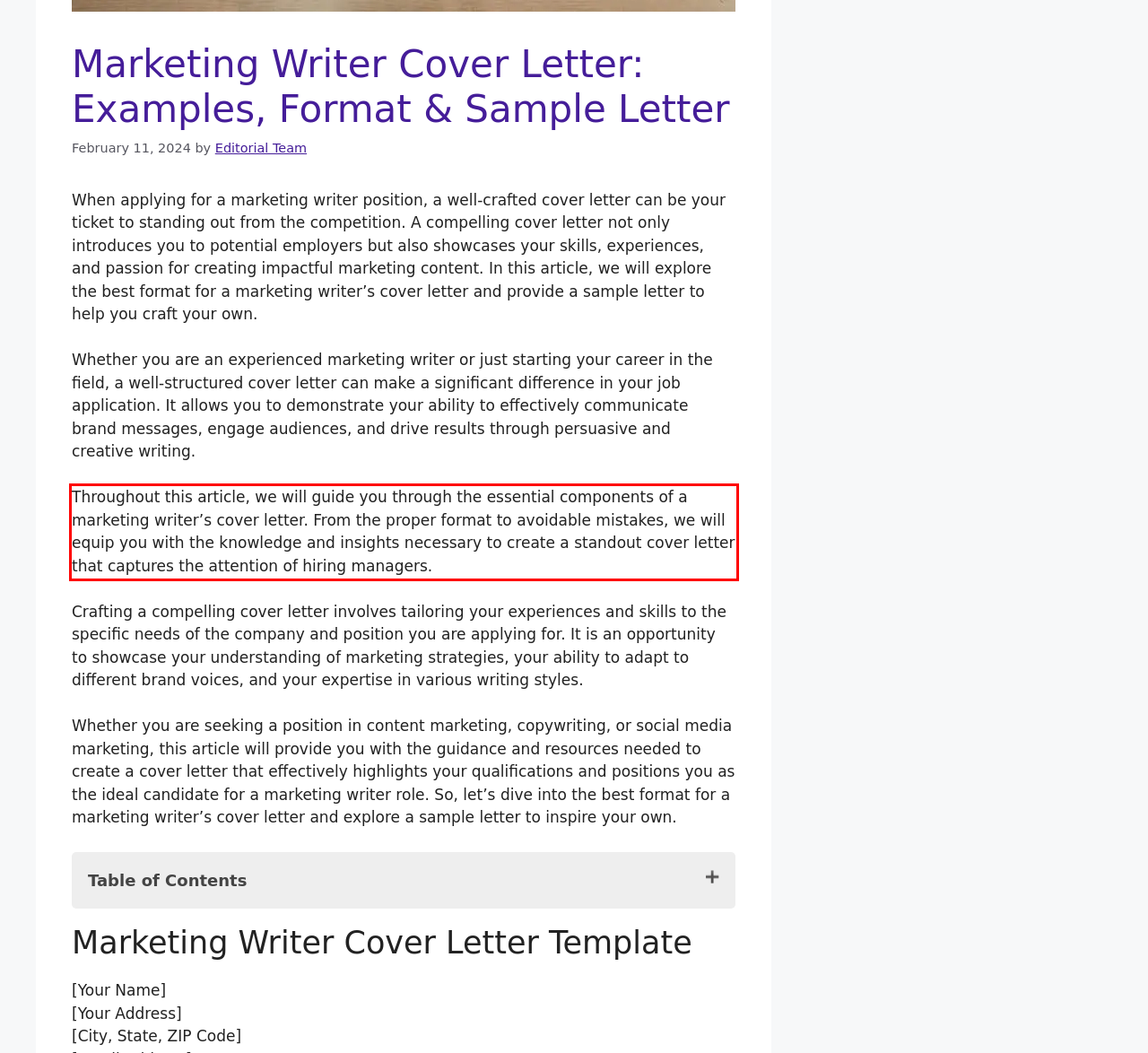You are presented with a screenshot containing a red rectangle. Extract the text found inside this red bounding box.

Throughout this article, we will guide you through the essential components of a marketing writer’s cover letter. From the proper format to avoidable mistakes, we will equip you with the knowledge and insights necessary to create a standout cover letter that captures the attention of hiring managers.